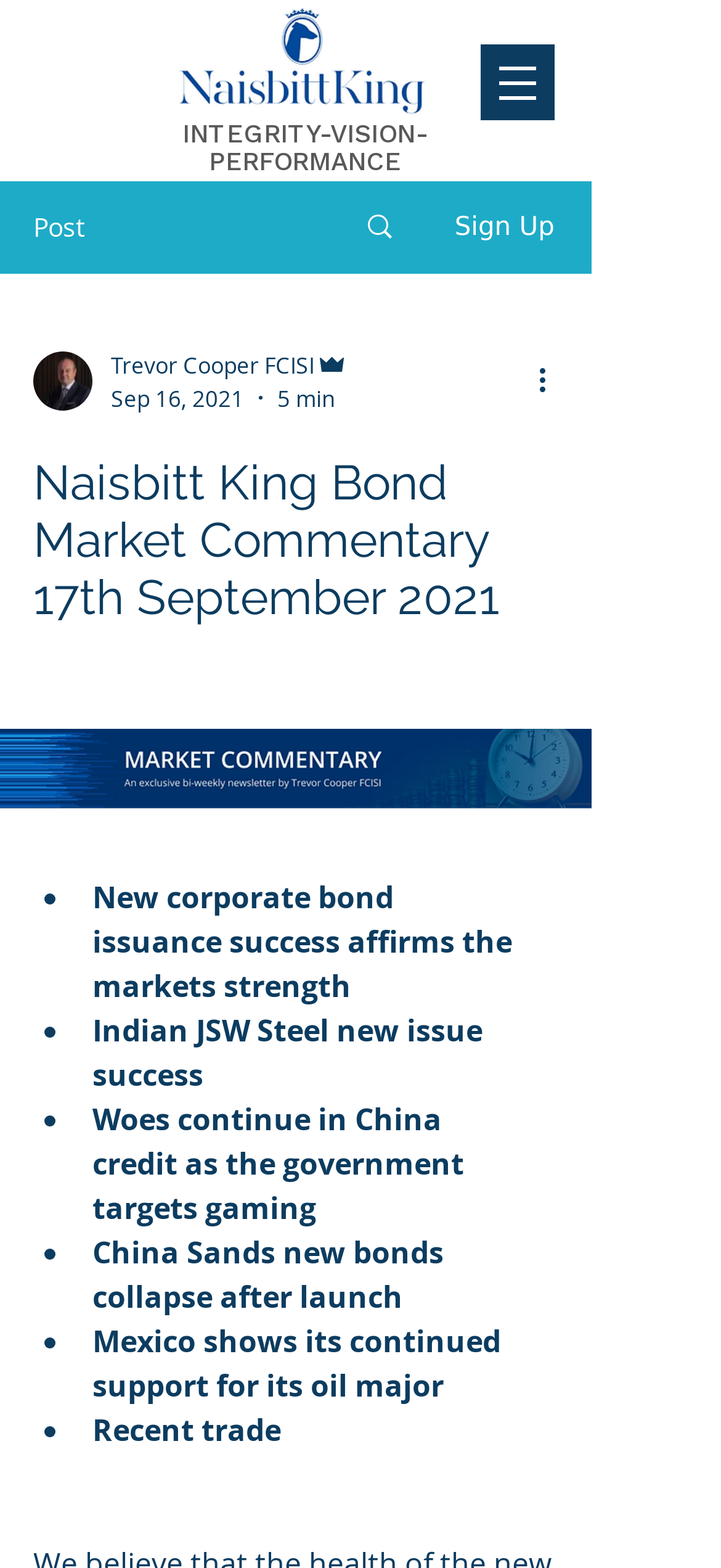For the given element description aria-label="More actions", determine the bounding box coordinates of the UI element. The coordinates should follow the format (top-left x, top-left y, bottom-right x, bottom-right y) and be within the range of 0 to 1.

[0.738, 0.229, 0.8, 0.257]